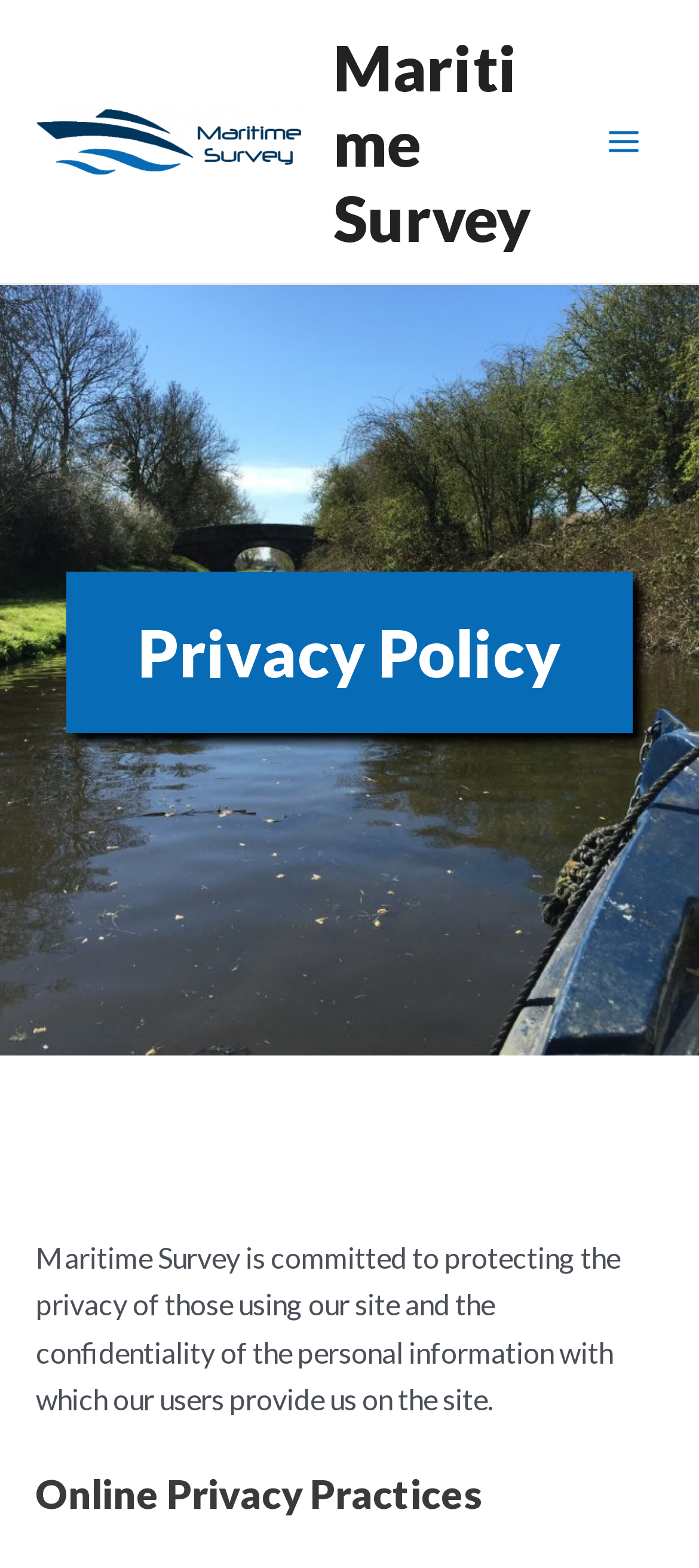What is the main topic of this webpage? Using the information from the screenshot, answer with a single word or phrase.

Privacy Policy